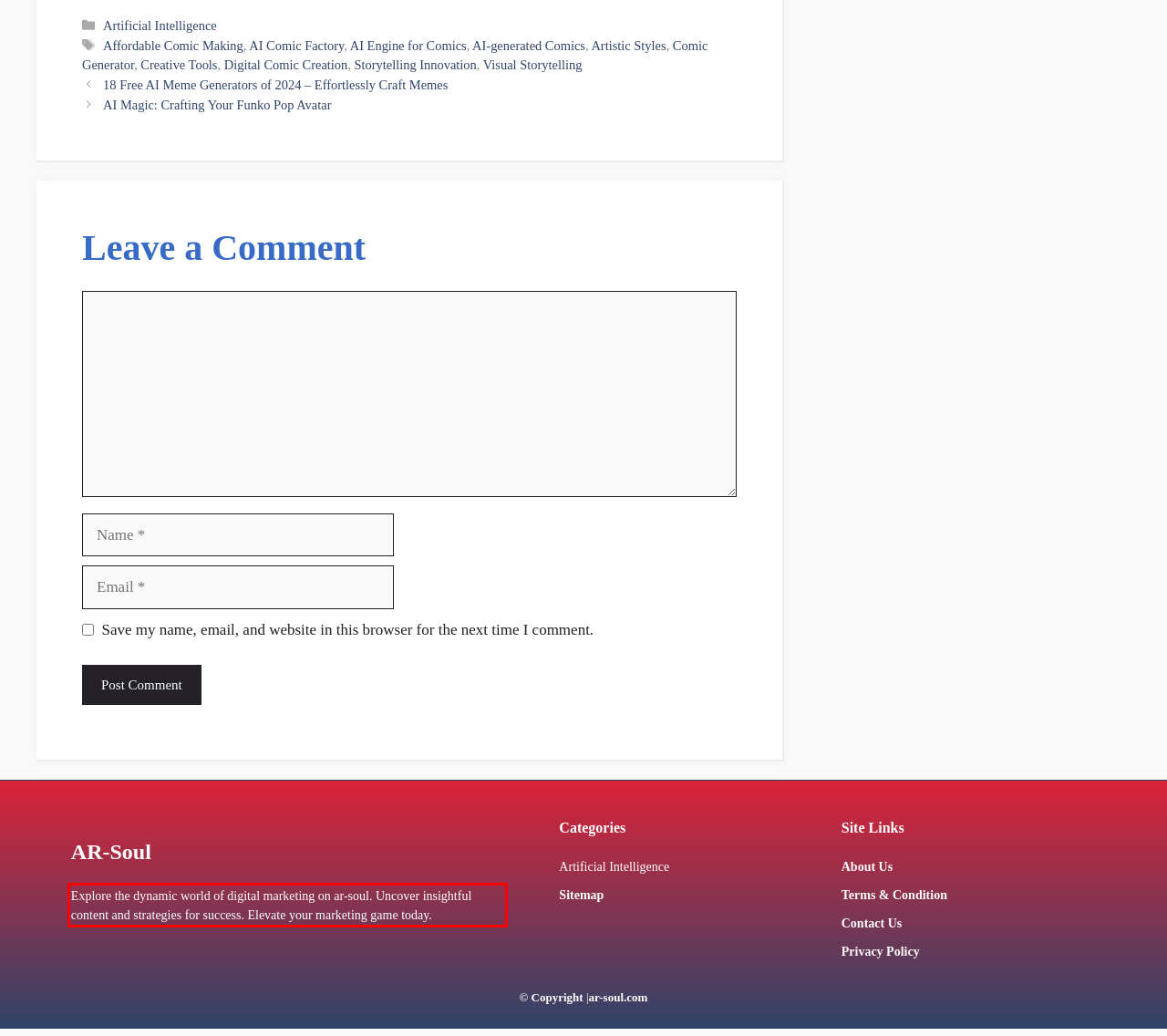You are given a webpage screenshot with a red bounding box around a UI element. Extract and generate the text inside this red bounding box.

Explore the dynamic world of digital marketing on ar-soul. Uncover insightful content and strategies for success. Elevate your marketing game today.